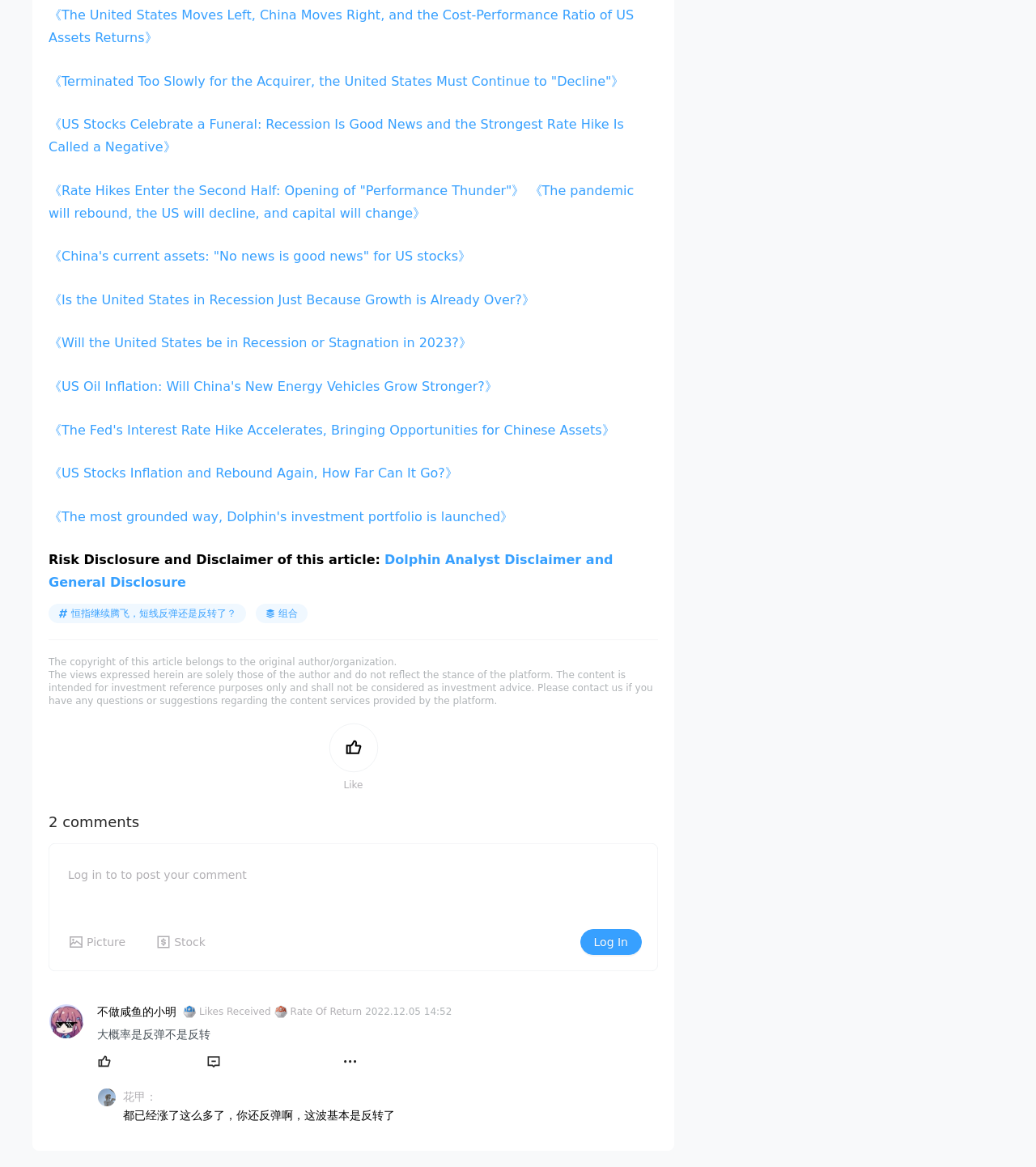Using the provided element description: "Log In", determine the bounding box coordinates of the corresponding UI element in the screenshot.

[0.56, 0.796, 0.62, 0.819]